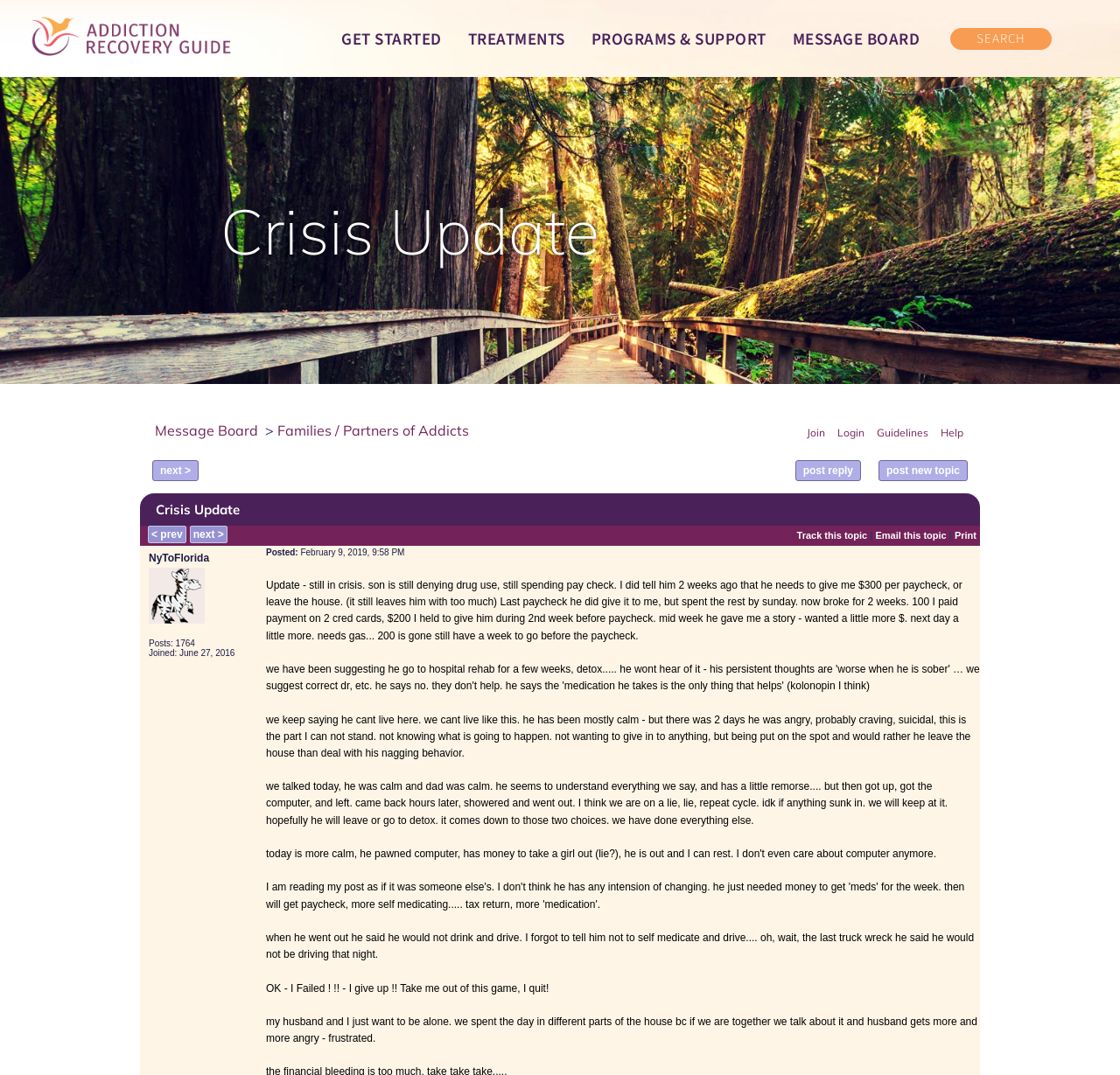Please determine the bounding box coordinates of the element to click in order to execute the following instruction: "Click the 'SEARCH' button". The coordinates should be four float numbers between 0 and 1, specified as [left, top, right, bottom].

[0.848, 0.026, 0.939, 0.046]